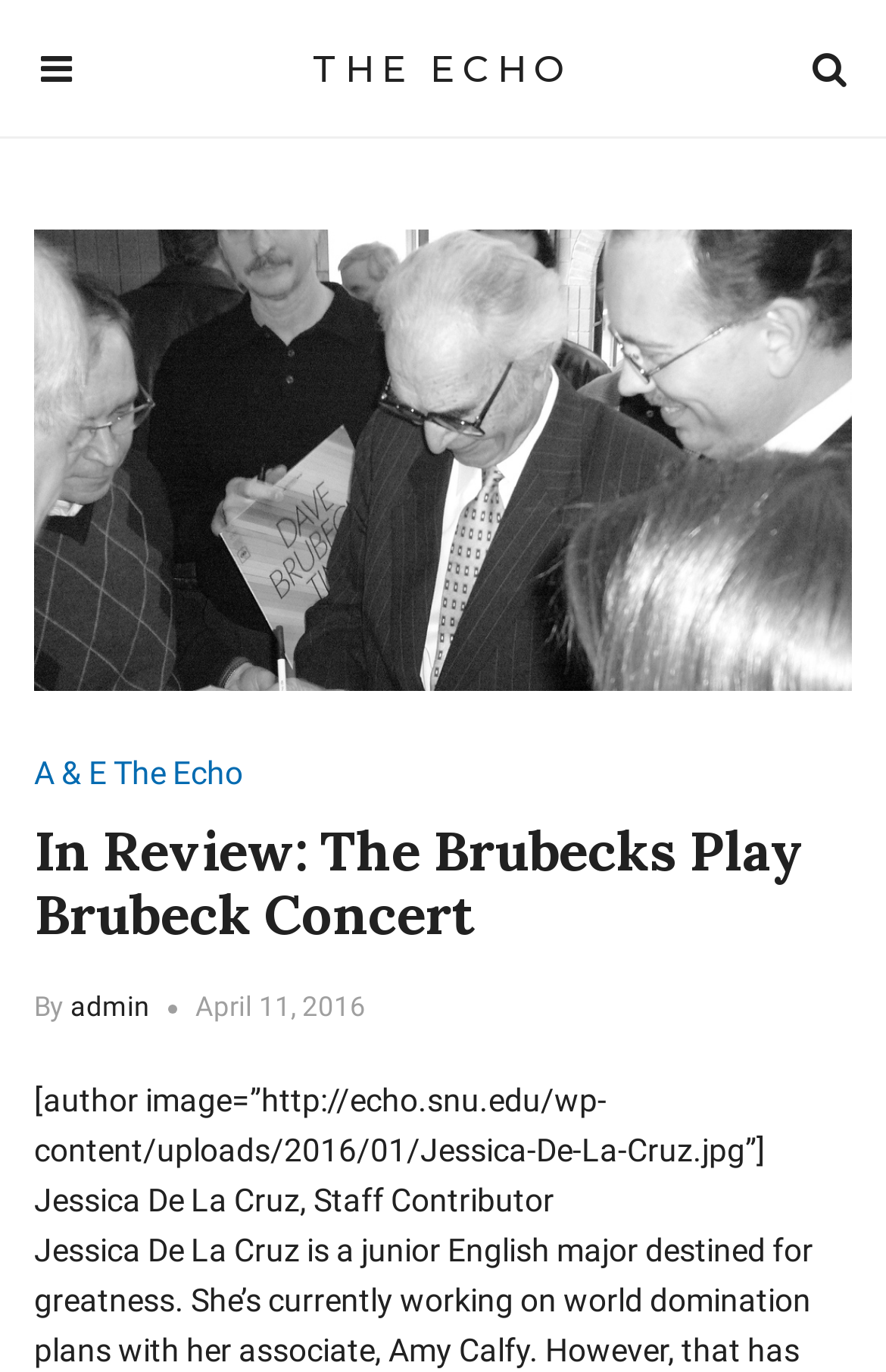When was the review published?
Provide a detailed answer to the question, using the image to inform your response.

I found the answer by looking at the time element which contains the static text 'April 11, 2016' which suggests that the review was published on this date.